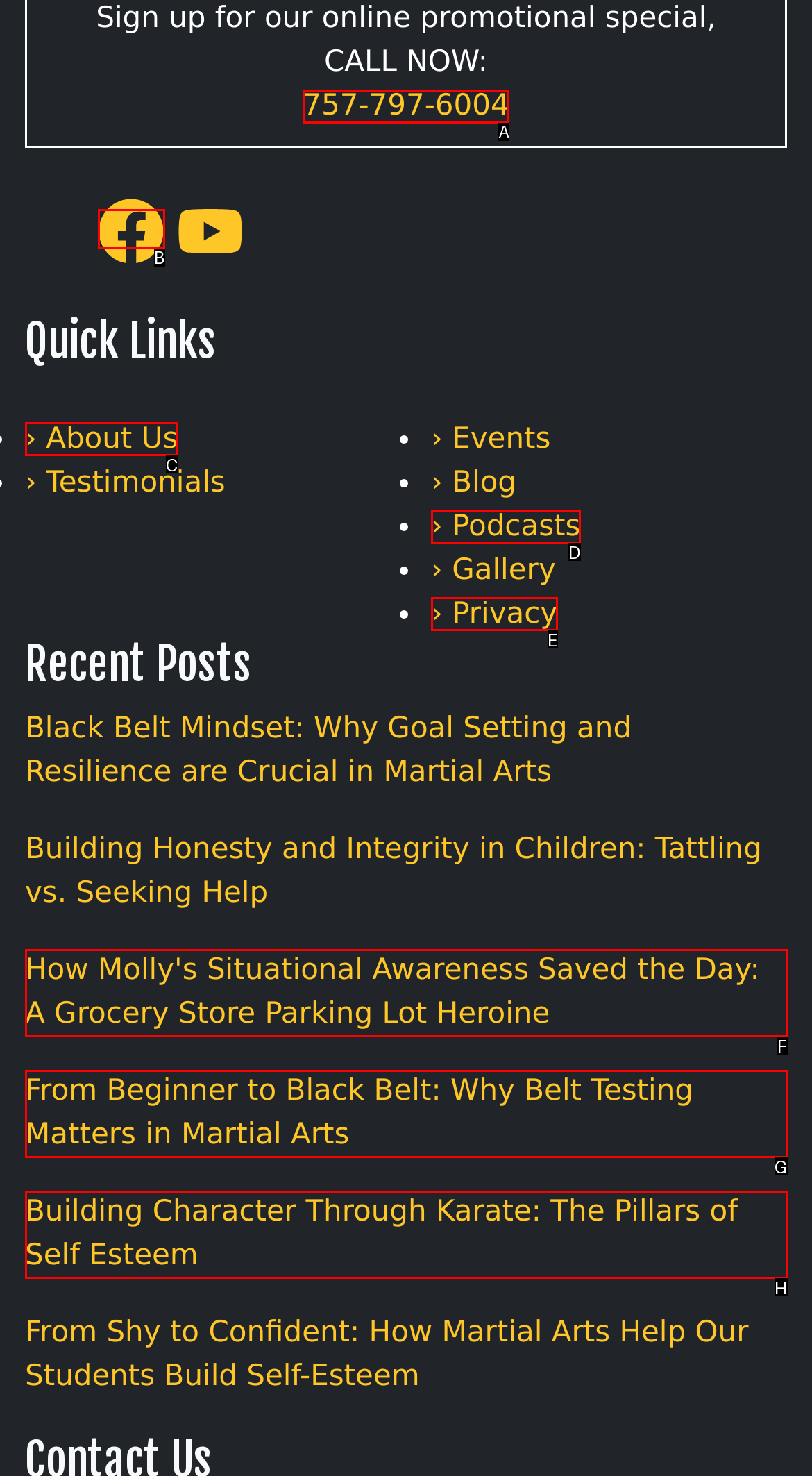Indicate which lettered UI element to click to fulfill the following task: Visit the Teepublic website
Provide the letter of the correct option.

None